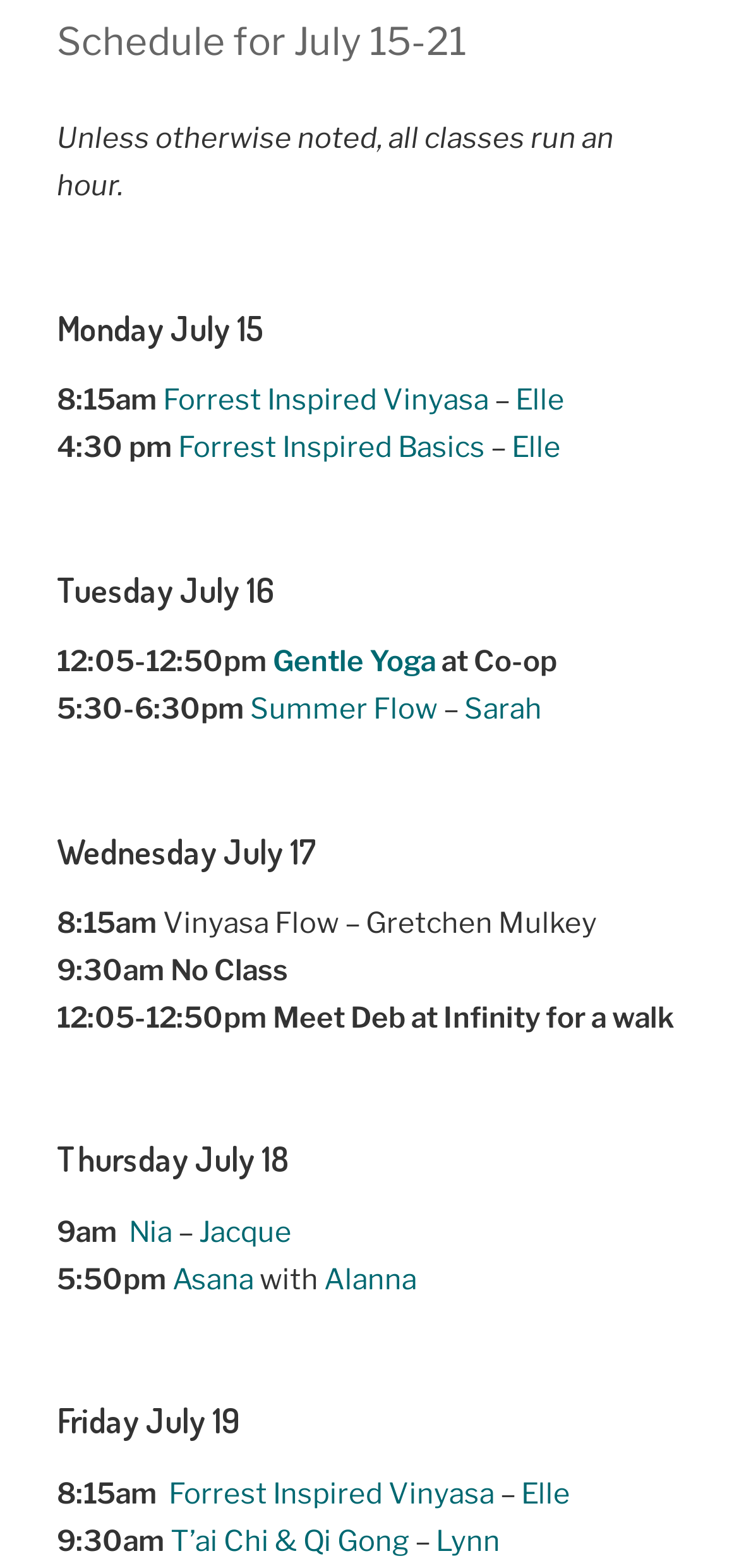How many classes are scheduled on Monday?
Please respond to the question thoroughly and include all relevant details.

I counted the number of classes scheduled on Monday by looking at the section with the heading 'Monday July 15'. I found two classes: 'Forrest Inspired Vinyasa' at 8:15am and 'Forrest Inspired Basics' at 4:30pm.